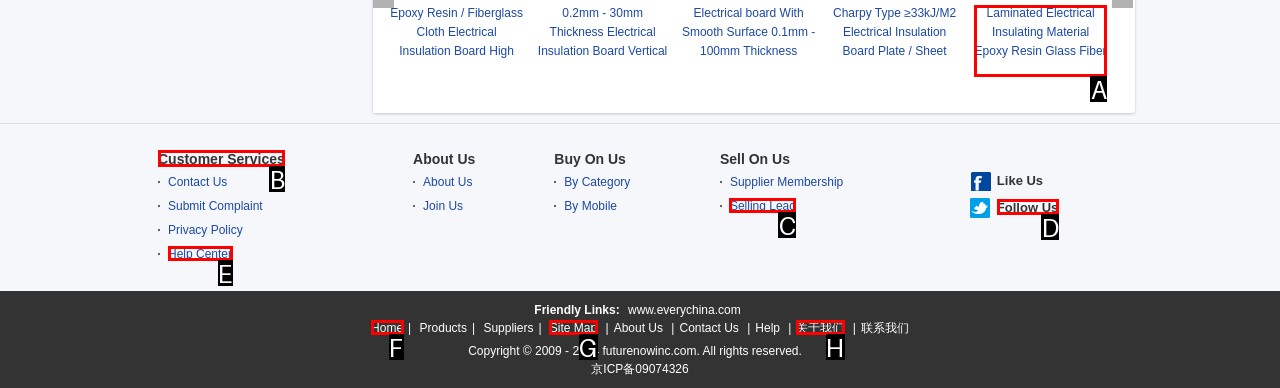Select the appropriate bounding box to fulfill the task: Follow Us Respond with the corresponding letter from the choices provided.

D